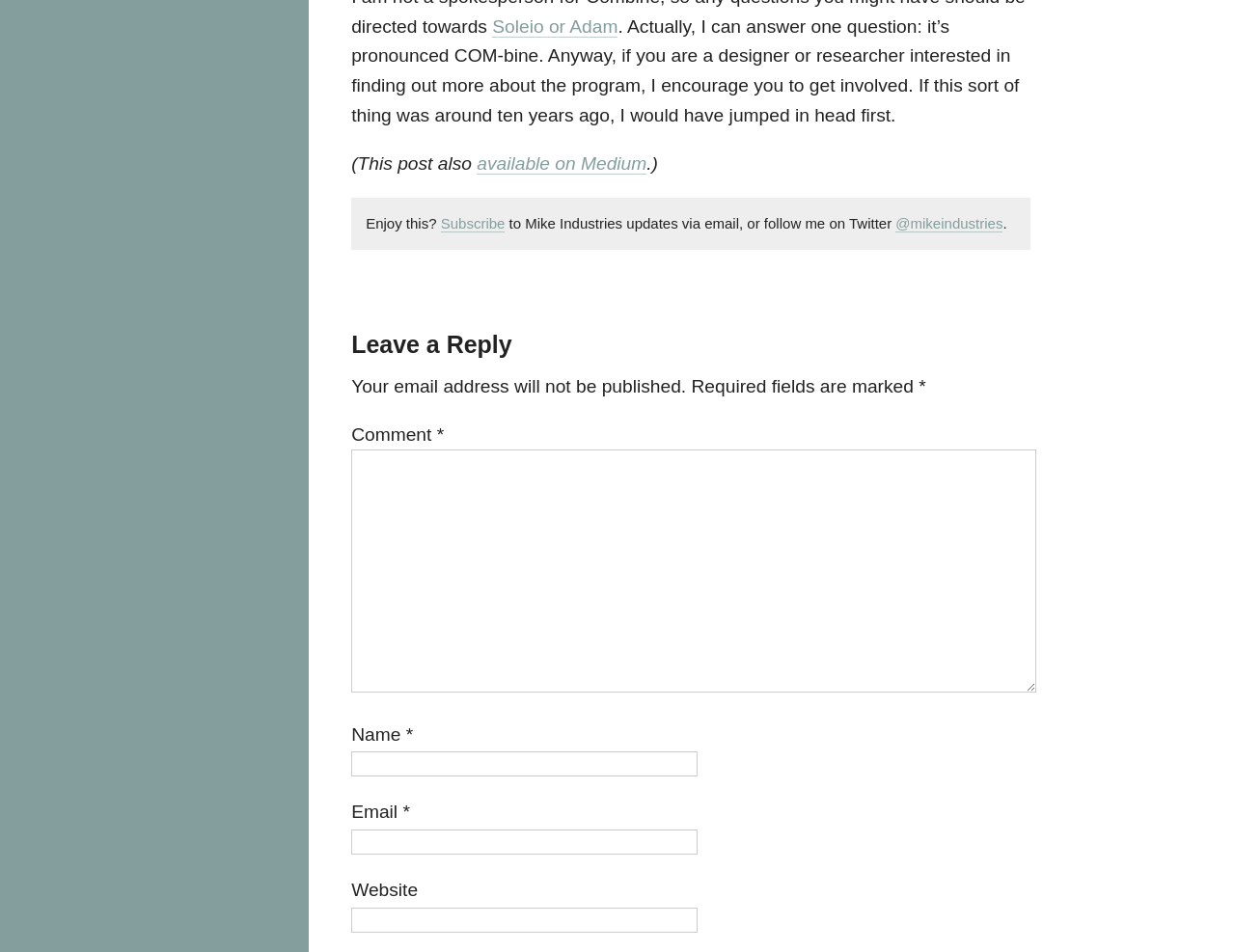Bounding box coordinates are specified in the format (top-left x, top-left y, bottom-right x, bottom-right y). All values are floating point numbers bounded between 0 and 1. Please provide the bounding box coordinate of the region this sentence describes: parent_node: Comment * name="comment"

[0.284, 0.472, 0.839, 0.727]